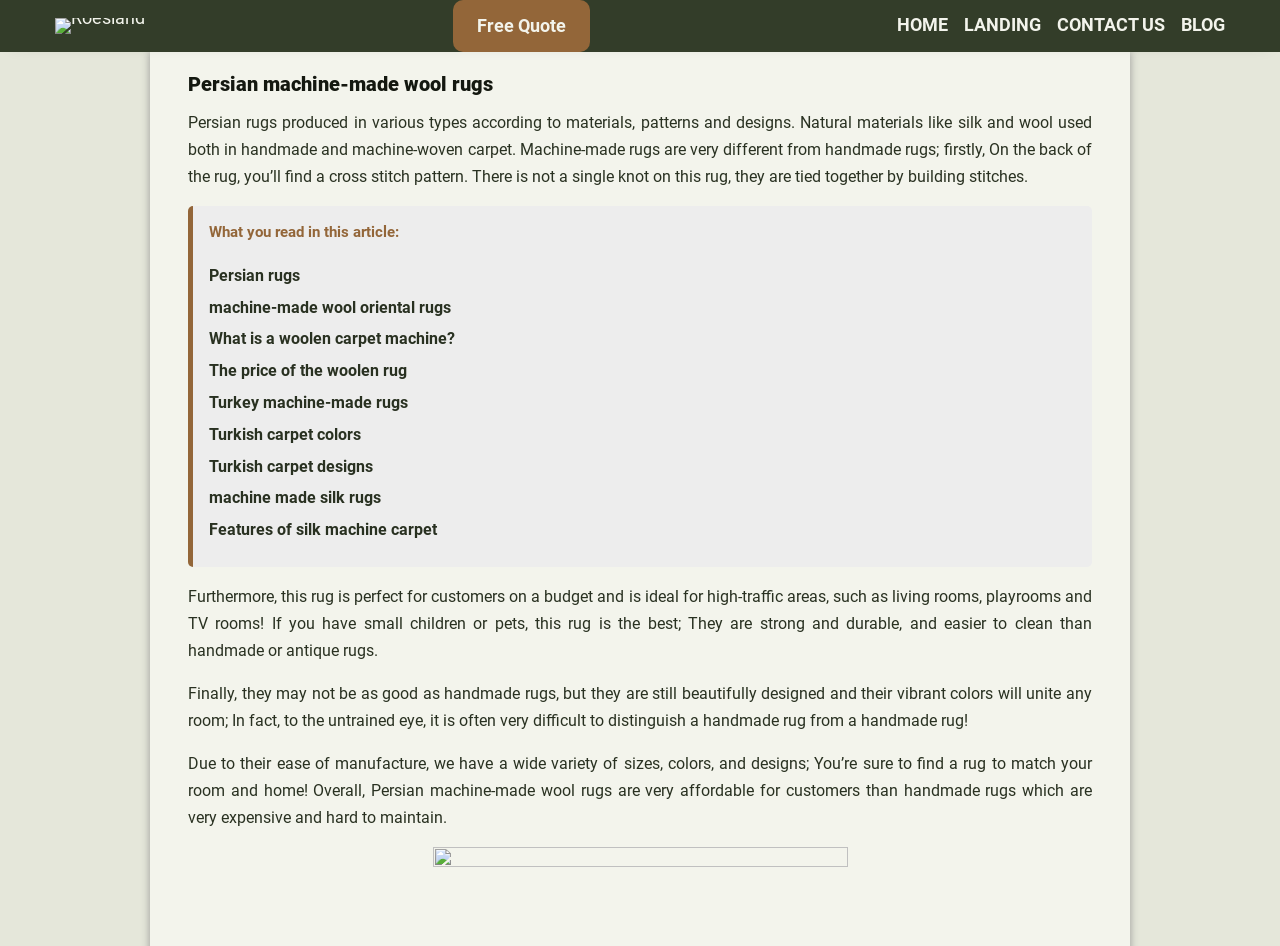Please answer the following question using a single word or phrase: What is the purpose of the link 'Free Quote'?

To get a quote